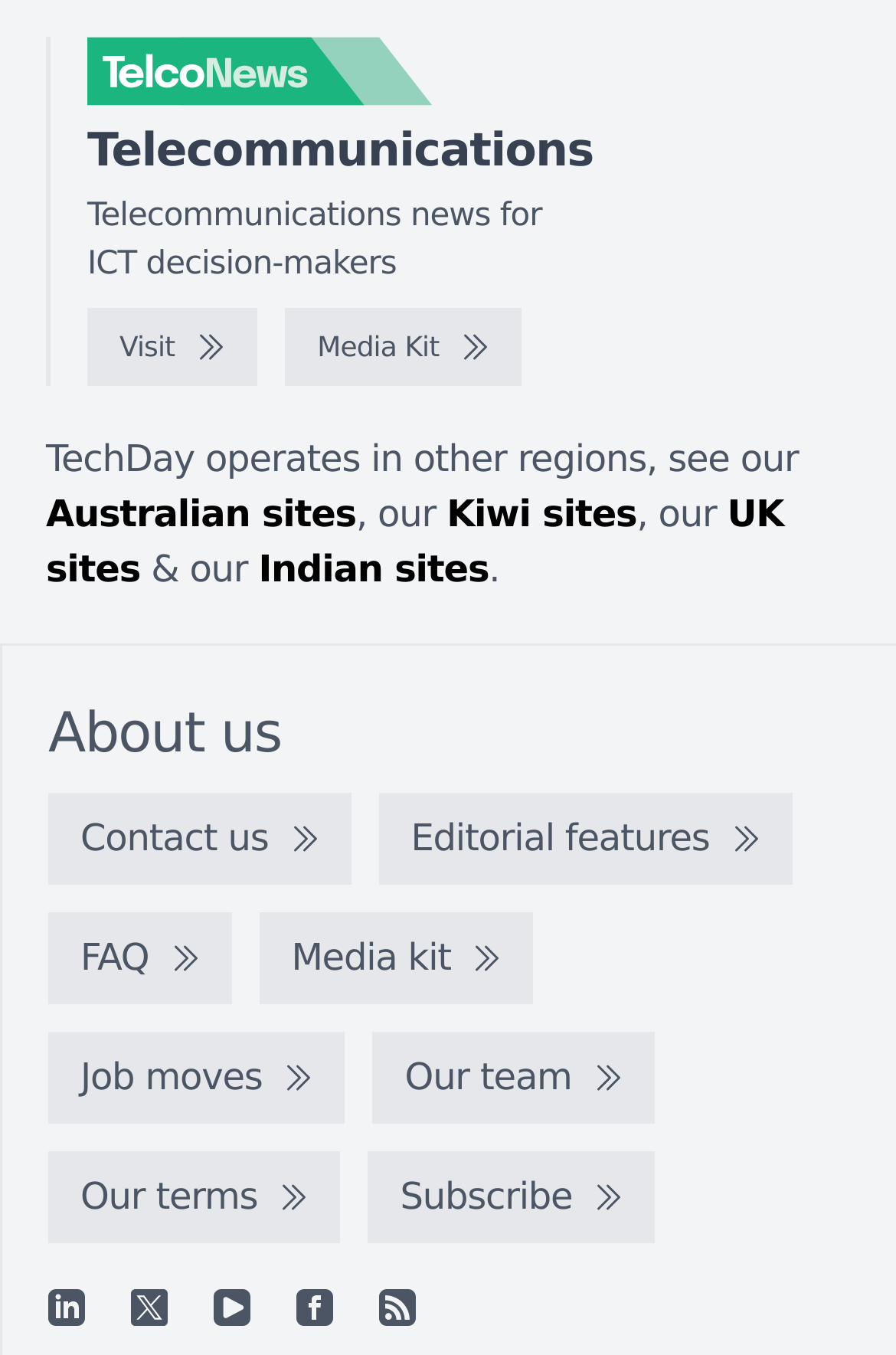Provide the bounding box coordinates for the area that should be clicked to complete the instruction: "Check the Media Kit".

[0.318, 0.227, 0.582, 0.284]